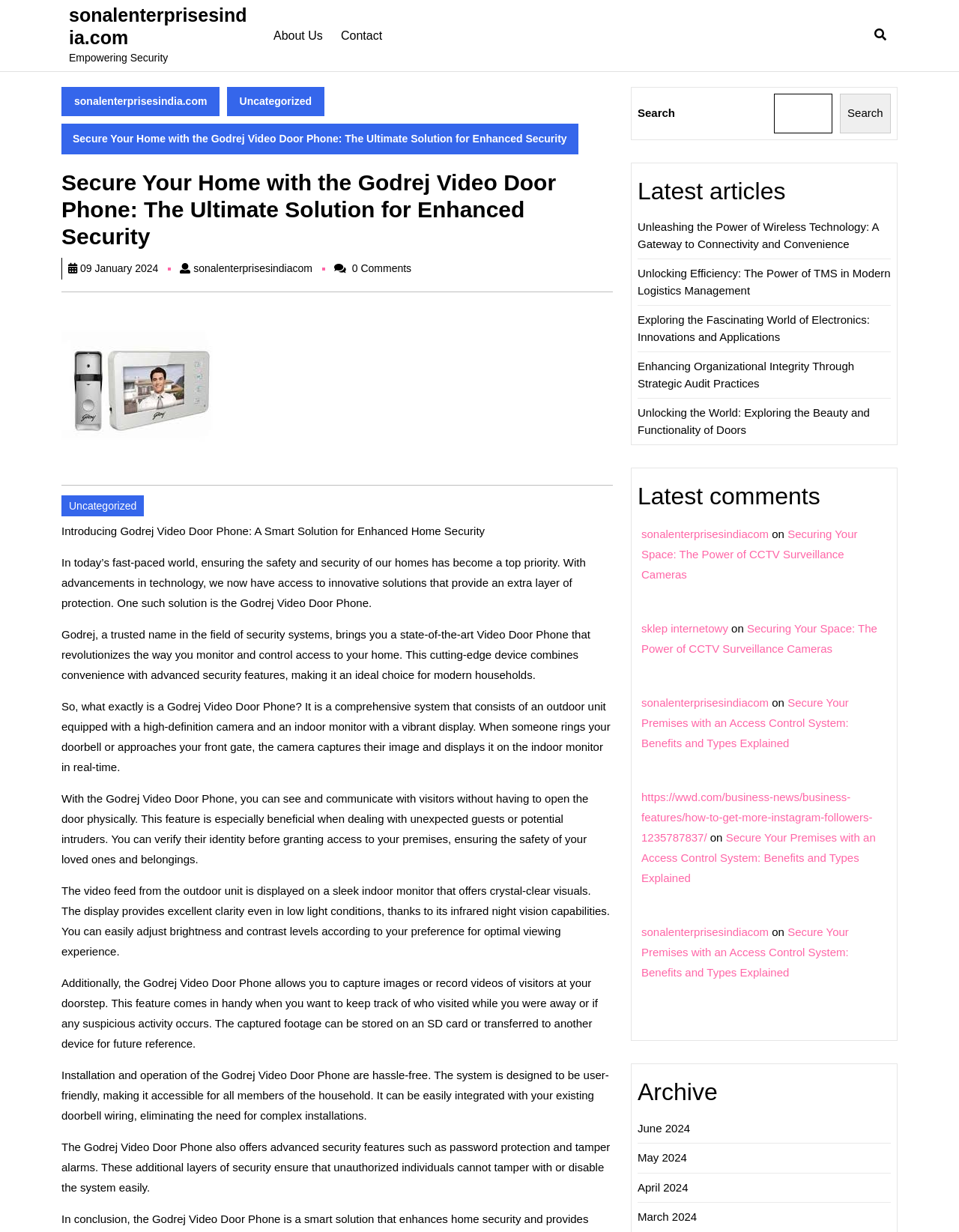Respond to the question below with a concise word or phrase:
What is the benefit of password protection in the Godrej Video Door Phone?

Prevents unauthorized tampering